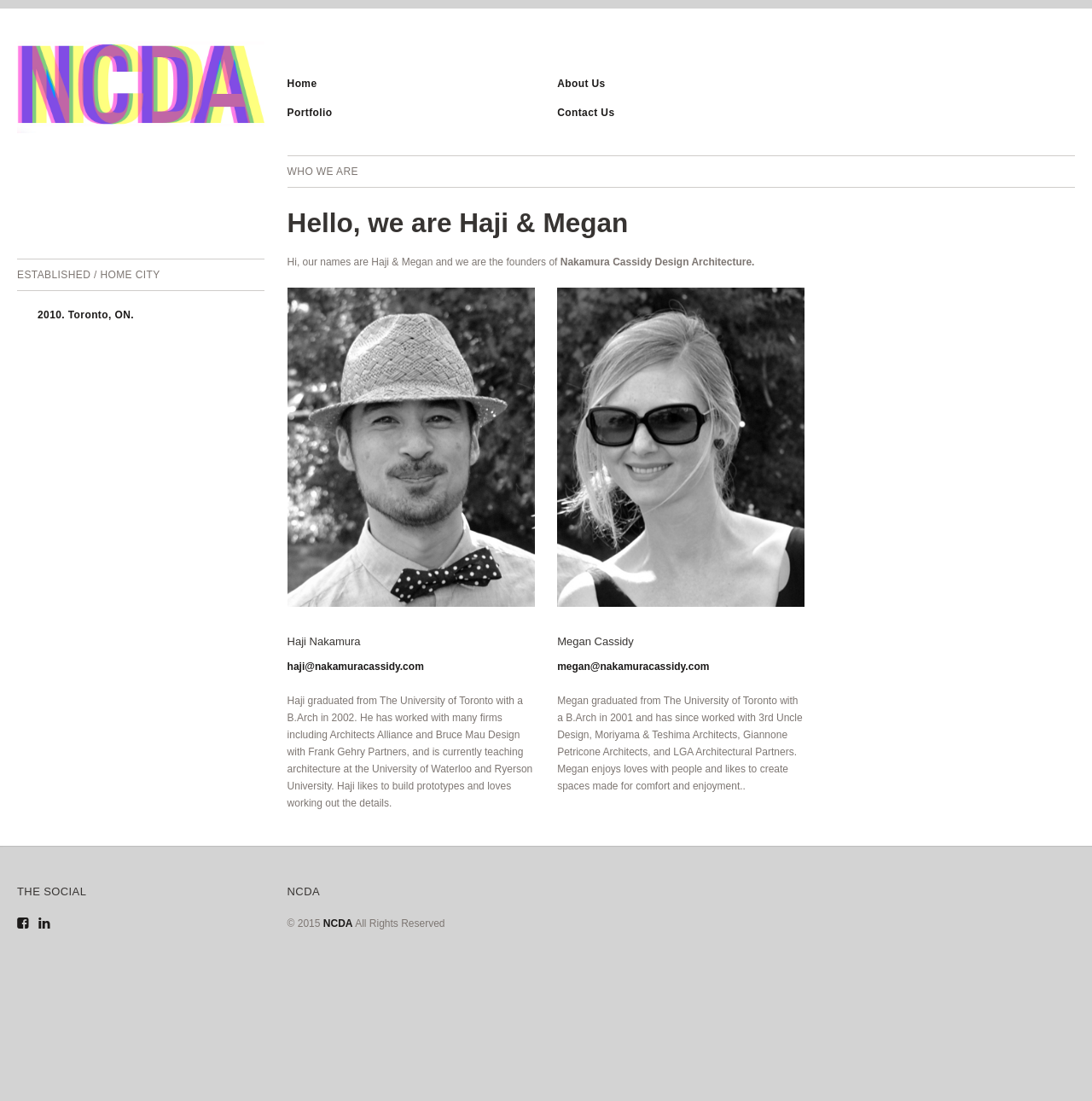Given the element description, predict the bounding box coordinates in the format (top-left x, top-left y, bottom-right x, bottom-right y). Make sure all values are between 0 and 1. Here is the element description: Contact Us

[0.51, 0.097, 0.563, 0.108]